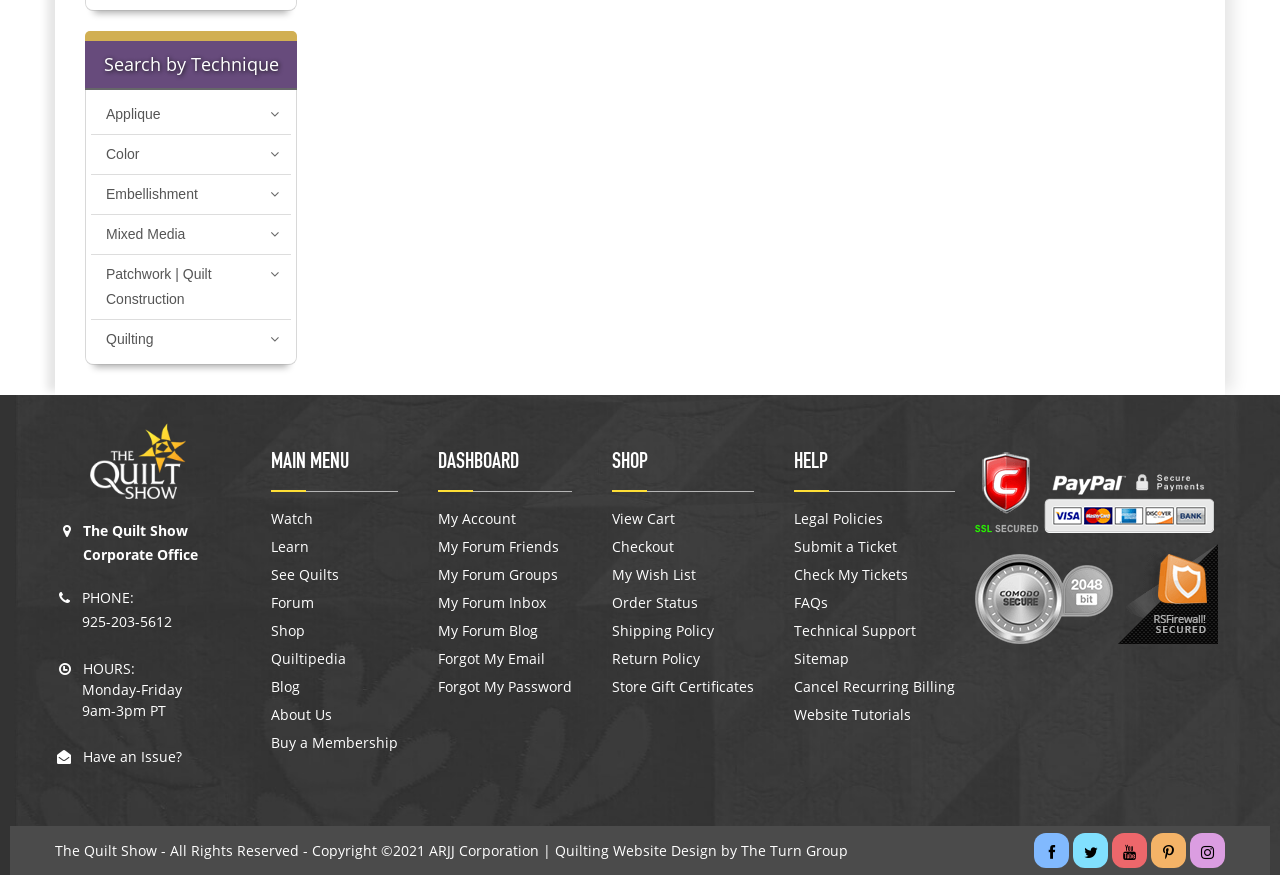What is the phone number?
Using the information from the image, provide a comprehensive answer to the question.

I found the answer by looking at the link element with the text '925-203-5612' which is located near the StaticText element with the text 'PHONE:', indicating that it is the phone number.